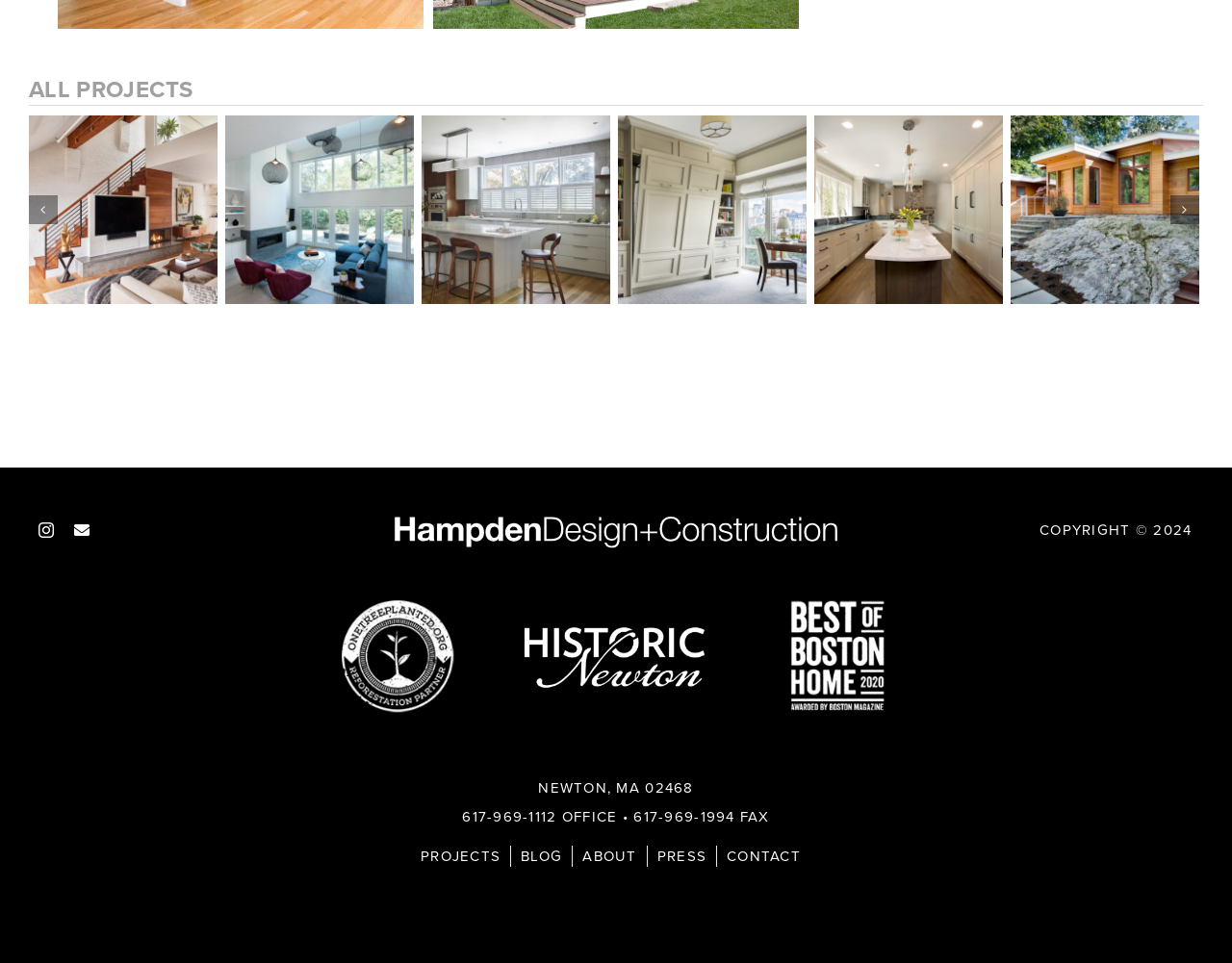Provide the bounding box coordinates for the specified HTML element described in this description: "Growing Family Kitchen Addition". The coordinates should be four float numbers ranging from 0 to 1, in the format [left, top, right, bottom].

[0.707, 0.149, 0.781, 0.264]